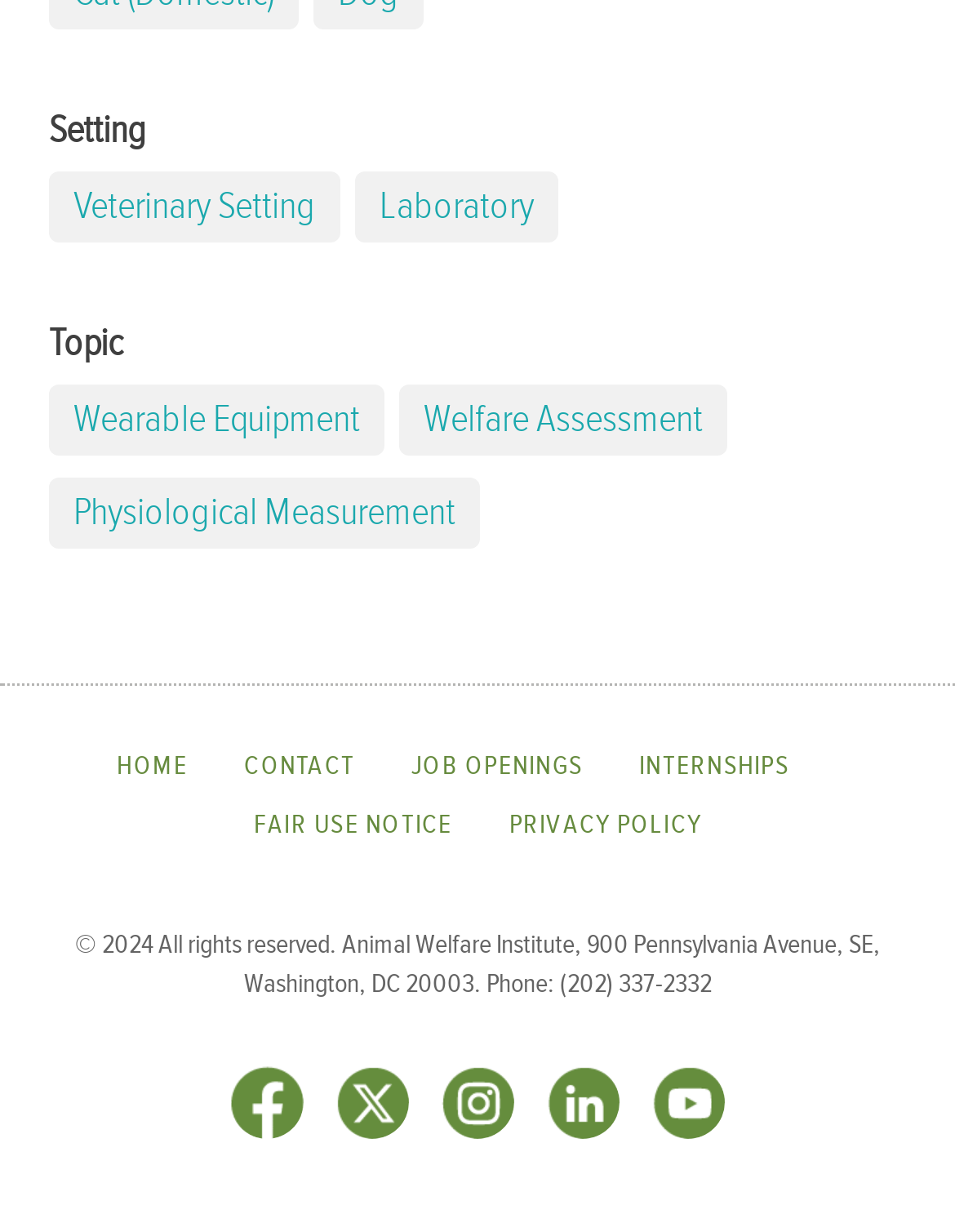Could you determine the bounding box coordinates of the clickable element to complete the instruction: "Contact us"? Provide the coordinates as four float numbers between 0 and 1, i.e., [left, top, right, bottom].

[0.256, 0.609, 0.372, 0.635]